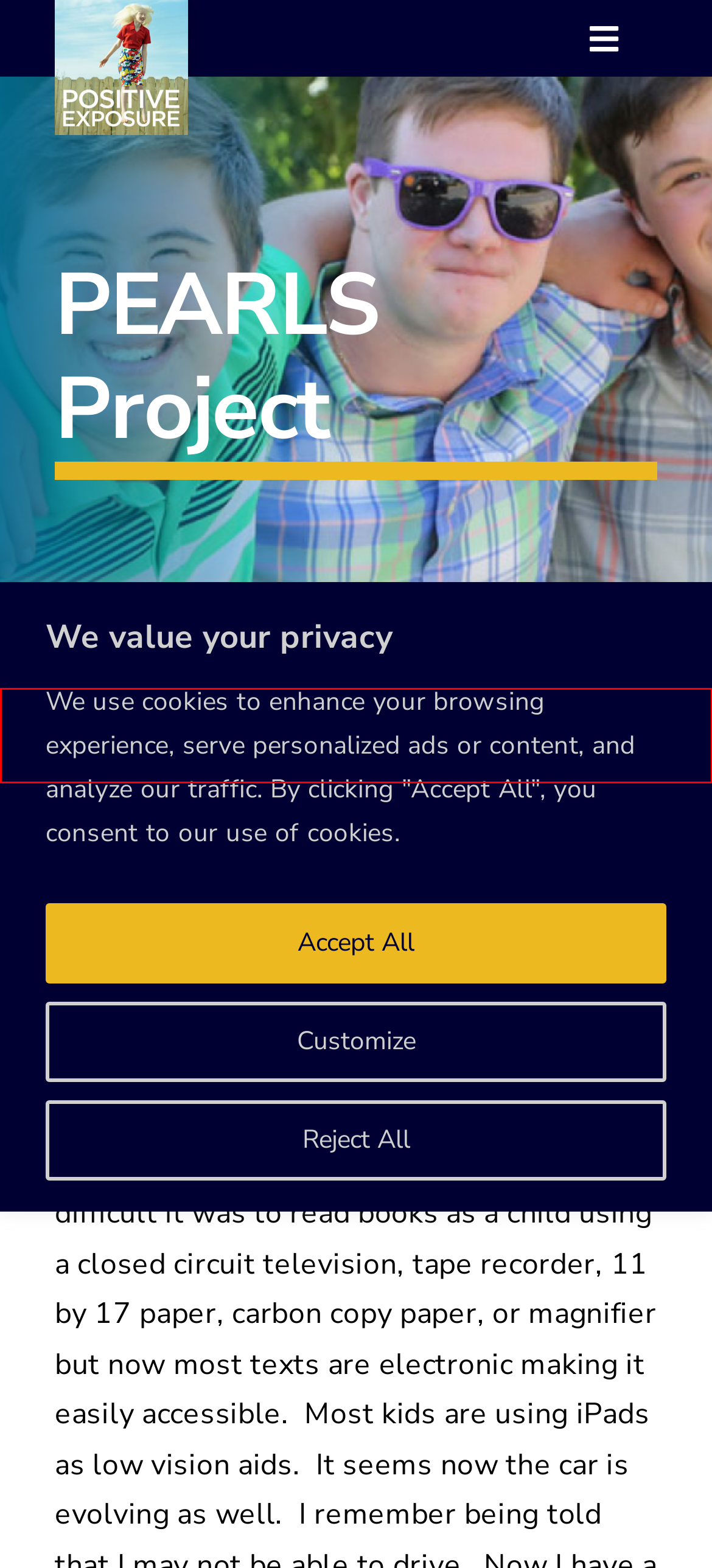Examine the webpage screenshot and identify the UI element enclosed in the red bounding box. Pick the webpage description that most accurately matches the new webpage after clicking the selected element. Here are the candidates:
A. Contact - Positive Exposure
B. Who we are - Positive Exposure
C. Shop - Positive Exposure
D. The Media Council - Handcrafted - Strategy, Design & Marketing
E. Images - Positive Exposure
F. Donate - Positive Exposure
G. Positive Exposure Gallery - Positive Exposure
H. FRAME Library - Positive Exposure

A